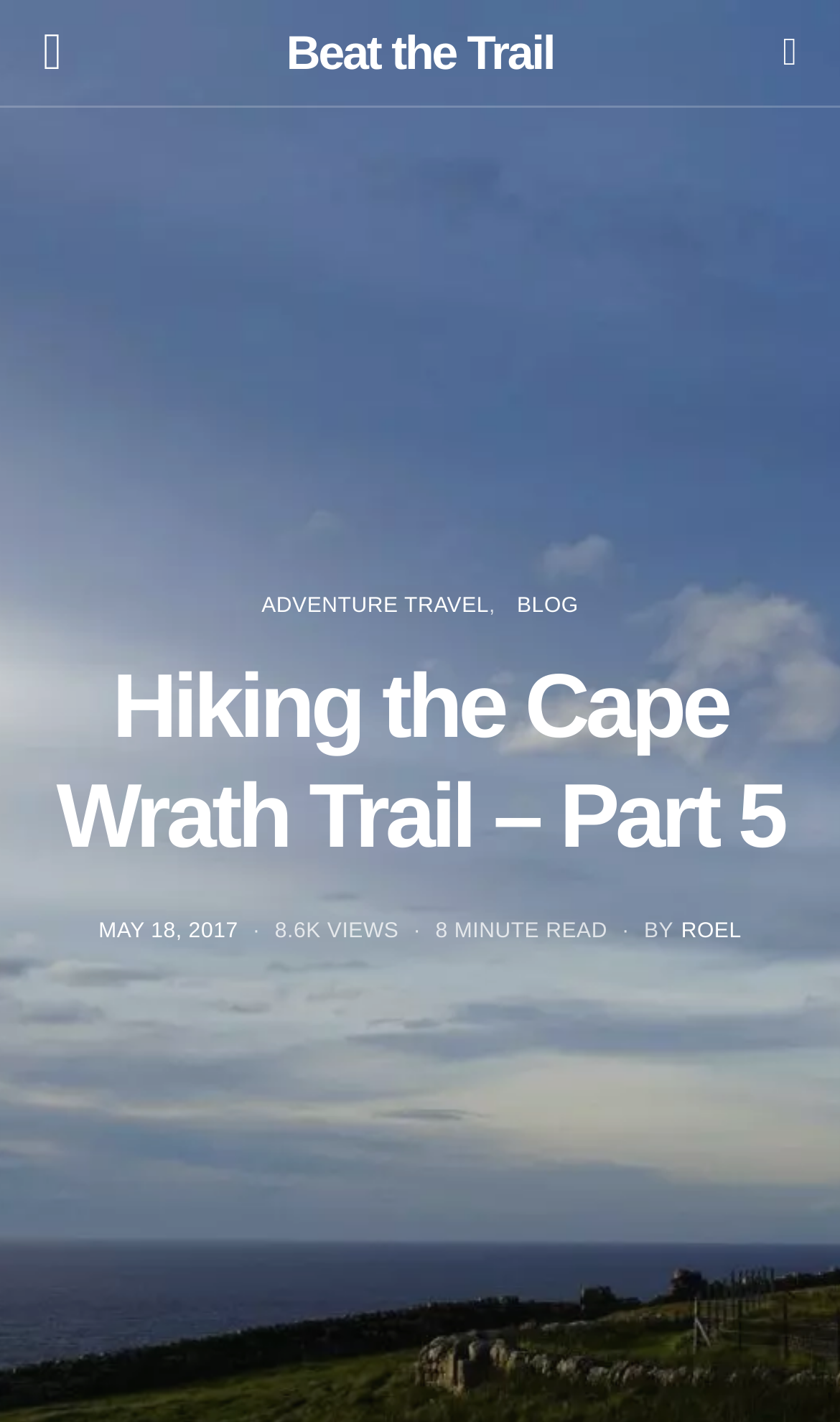Provide a single word or phrase to answer the given question: 
What is the name of the blog?

Beat the Trail